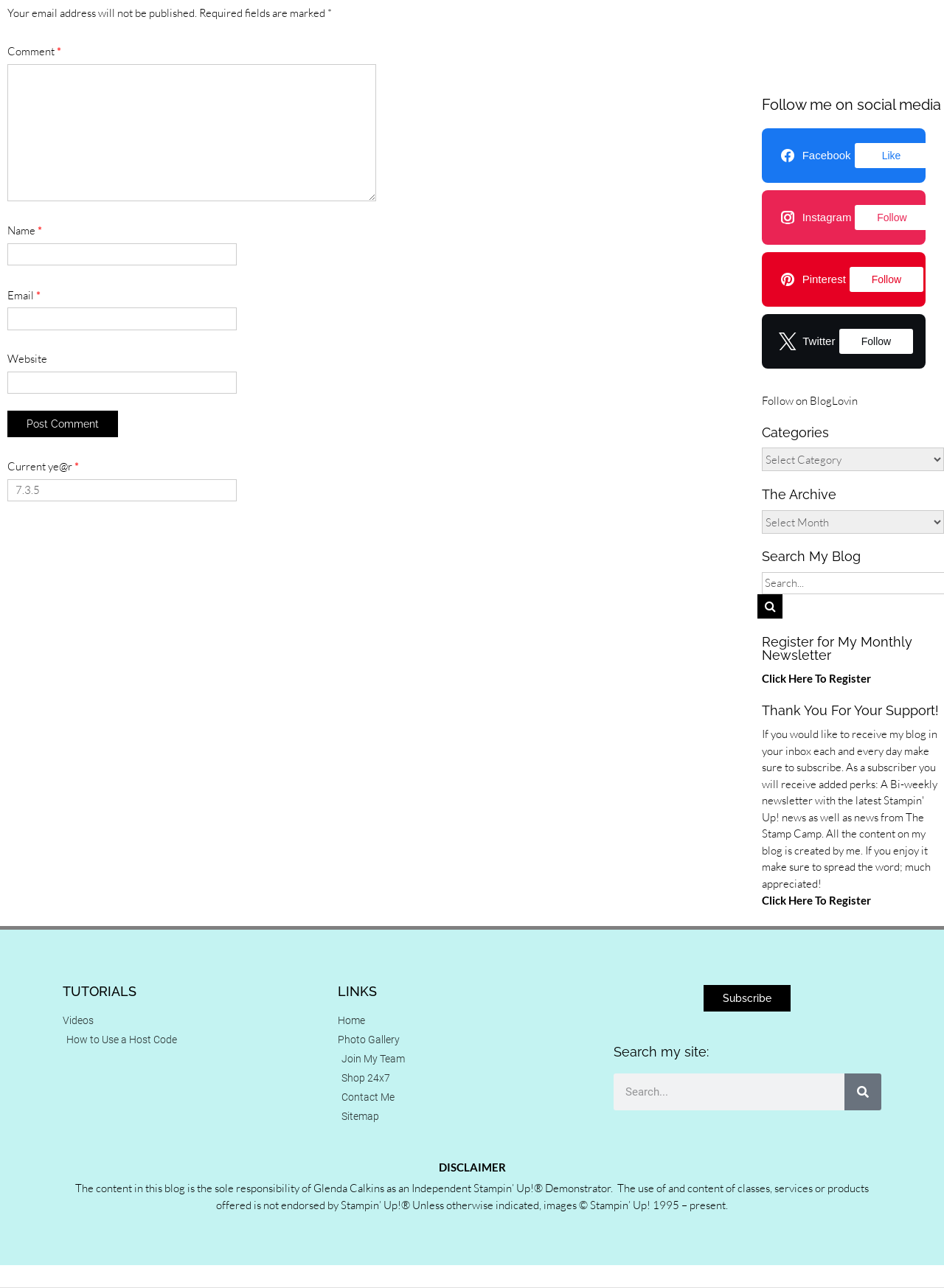Analyze the image and deliver a detailed answer to the question: How many search boxes are available?

There are two search boxes available on the webpage: one is labeled 'Search My Blog' and the other is labeled 'Search my site:'.